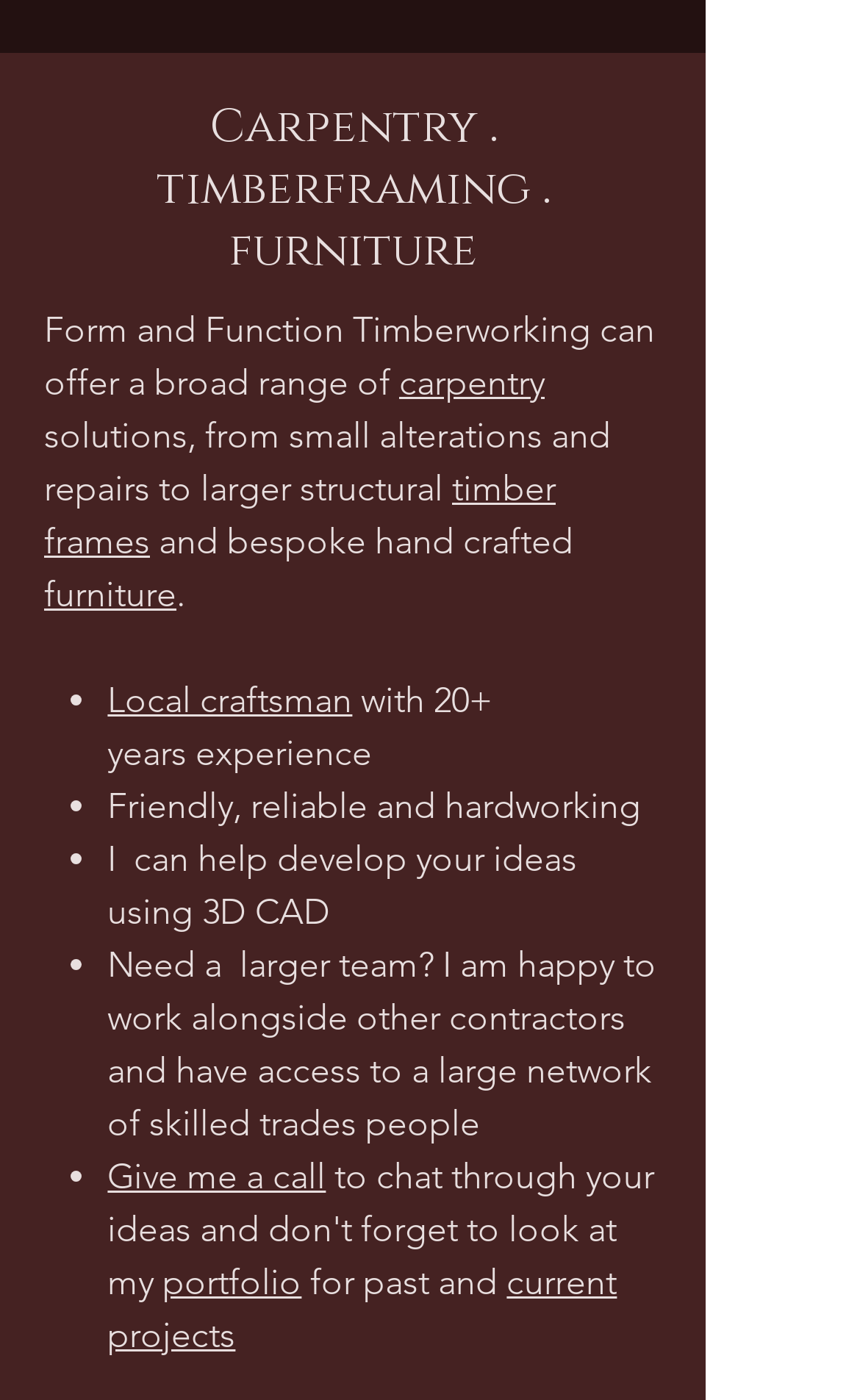From the image, can you give a detailed response to the question below:
What is the experience of the local craftsman?

According to the webpage, the local craftsman has 20+ years of experience, as mentioned in the static text 'with 20+ years experience'.